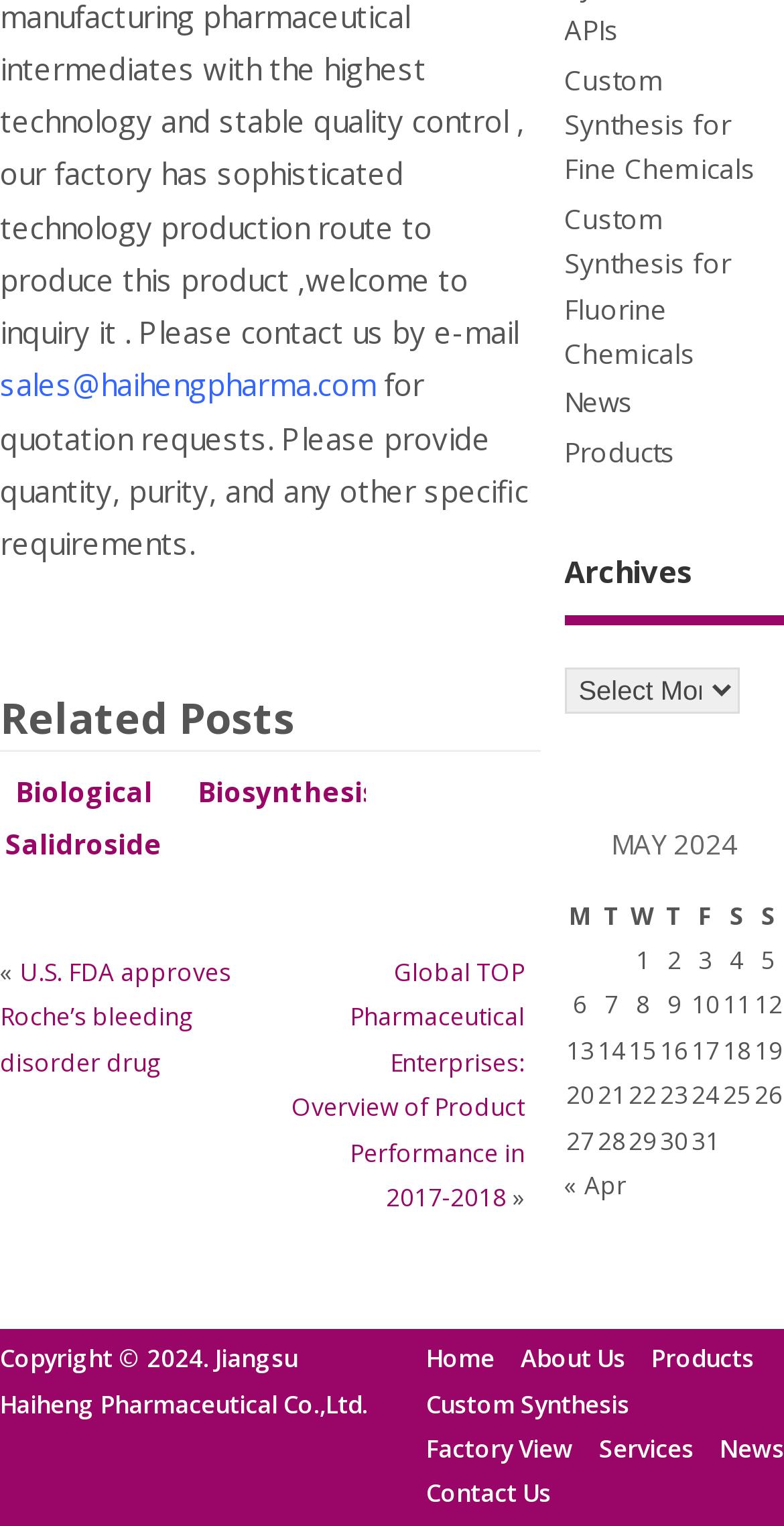Please answer the following question using a single word or phrase: 
What is the contact email for quotation requests?

sales@haihengpharma.com